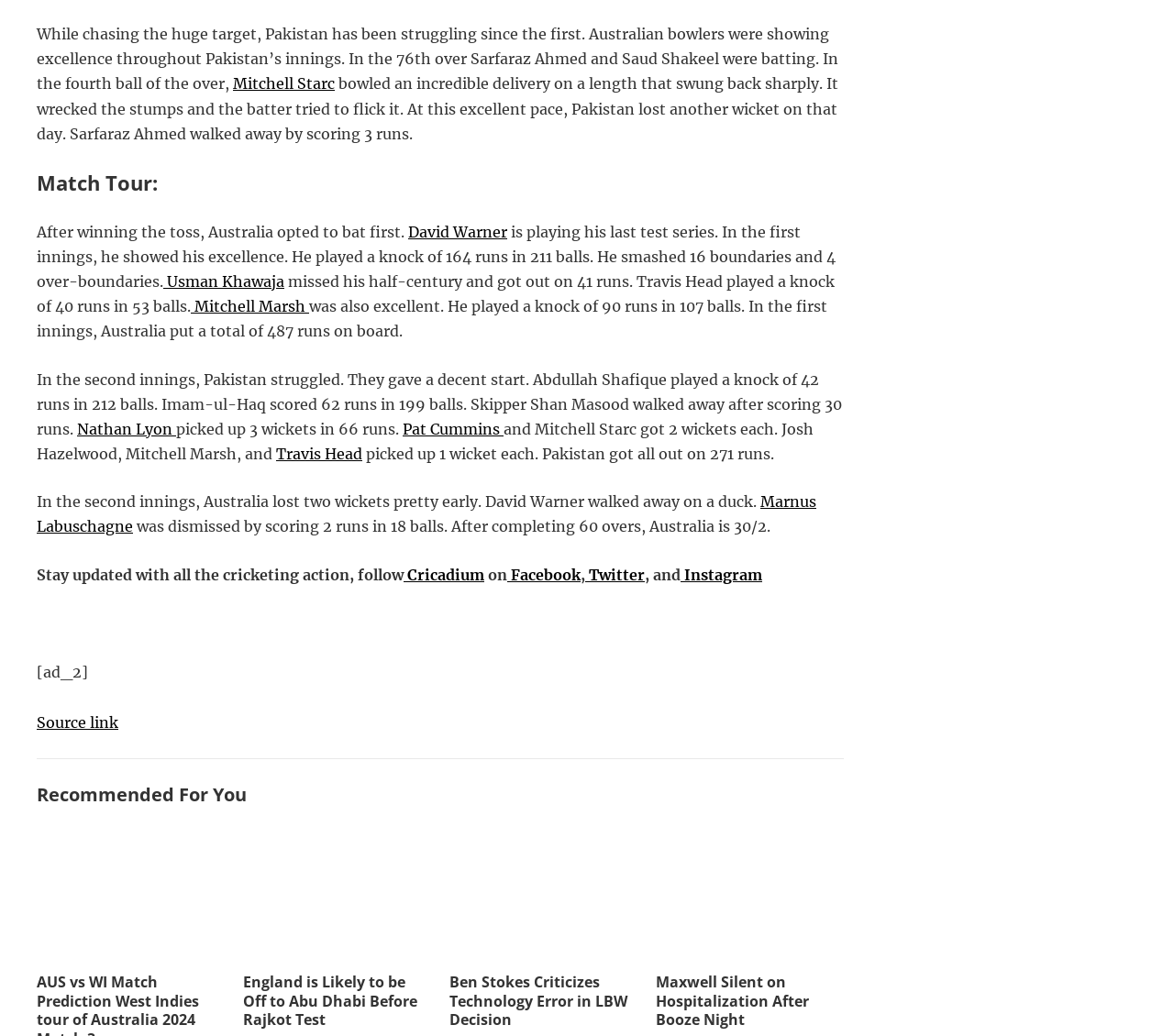Who bowled an incredible delivery on a length that swung back sharply?
Answer with a single word or short phrase according to what you see in the image.

Mitchell Starc